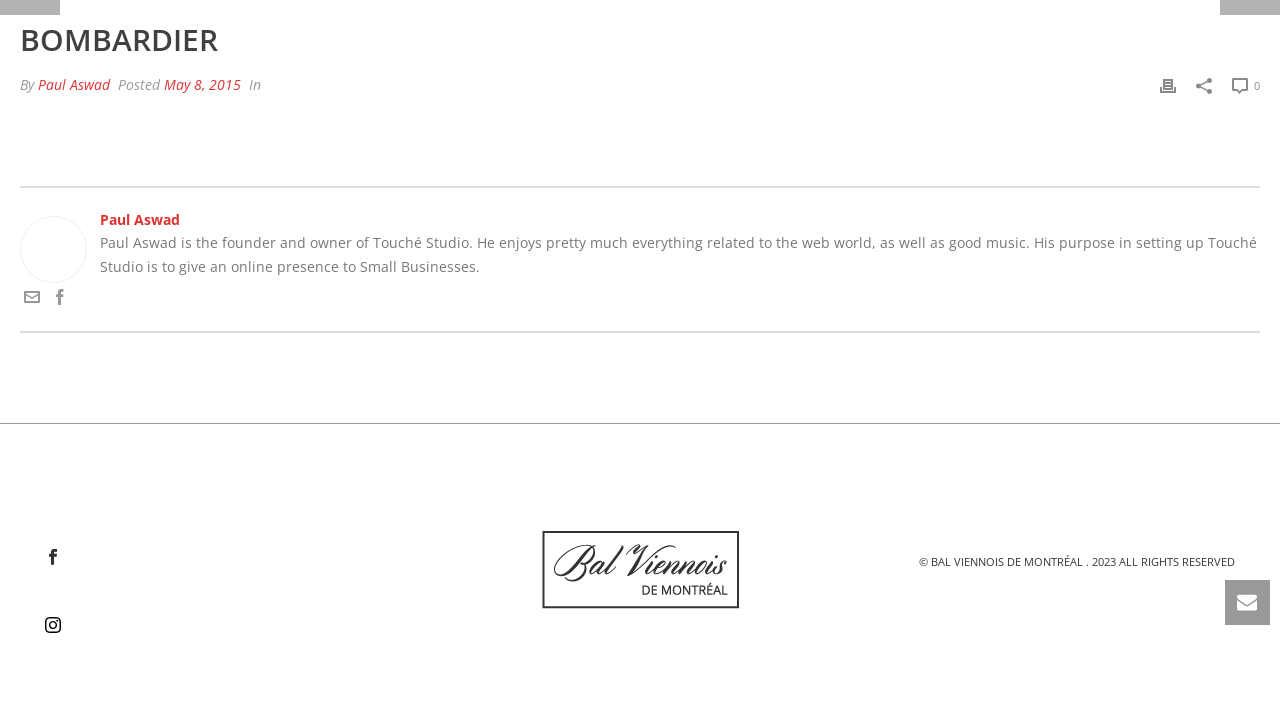Based on the description "0", find the bounding box of the specified UI element.

[0.962, 0.103, 0.984, 0.137]